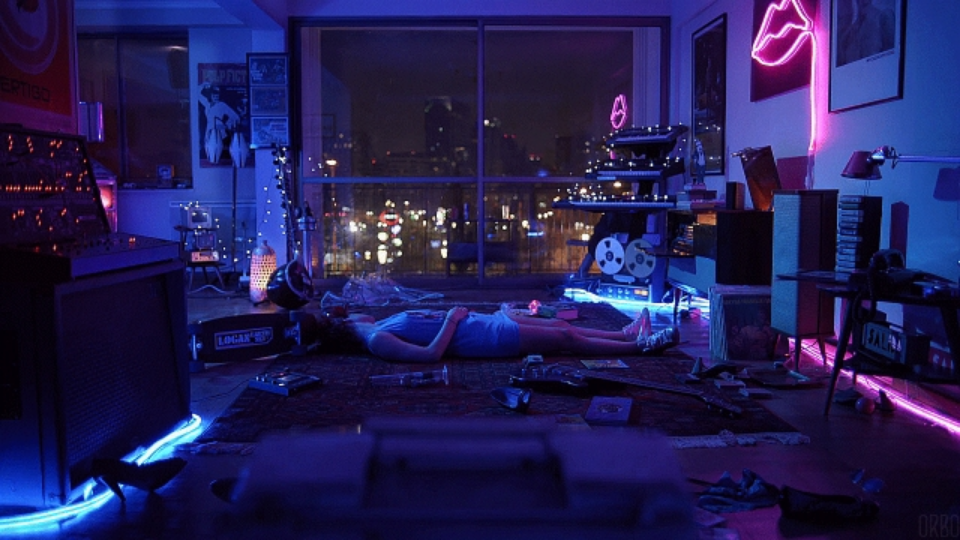Describe every important feature and element in the image comprehensively.

The image captures a vibrant and eclectic interior scene set against a nighttime backdrop. A figure lies on the floor, seemingly relaxed, surrounded by scattered items that evoke a sense of a lived-in space. The room is illuminated by striking neon lights in hues of pink and blue, casting a colorful glow that enhances the atmosphere. 

In the background, large windows showcase a city skyline peppered with distant lights, contributing to the urban ambiance. Various objects, including a guitar, an old-fashioned record player, and an assortment of vinyl records, add a nostalgic touch to the space. The mix of retro decor and modern aesthetics creates a unique blend that reflects personal style. The overall mood of the scene suggests a laid-back environment, perfect for music lovers looking to unwind.